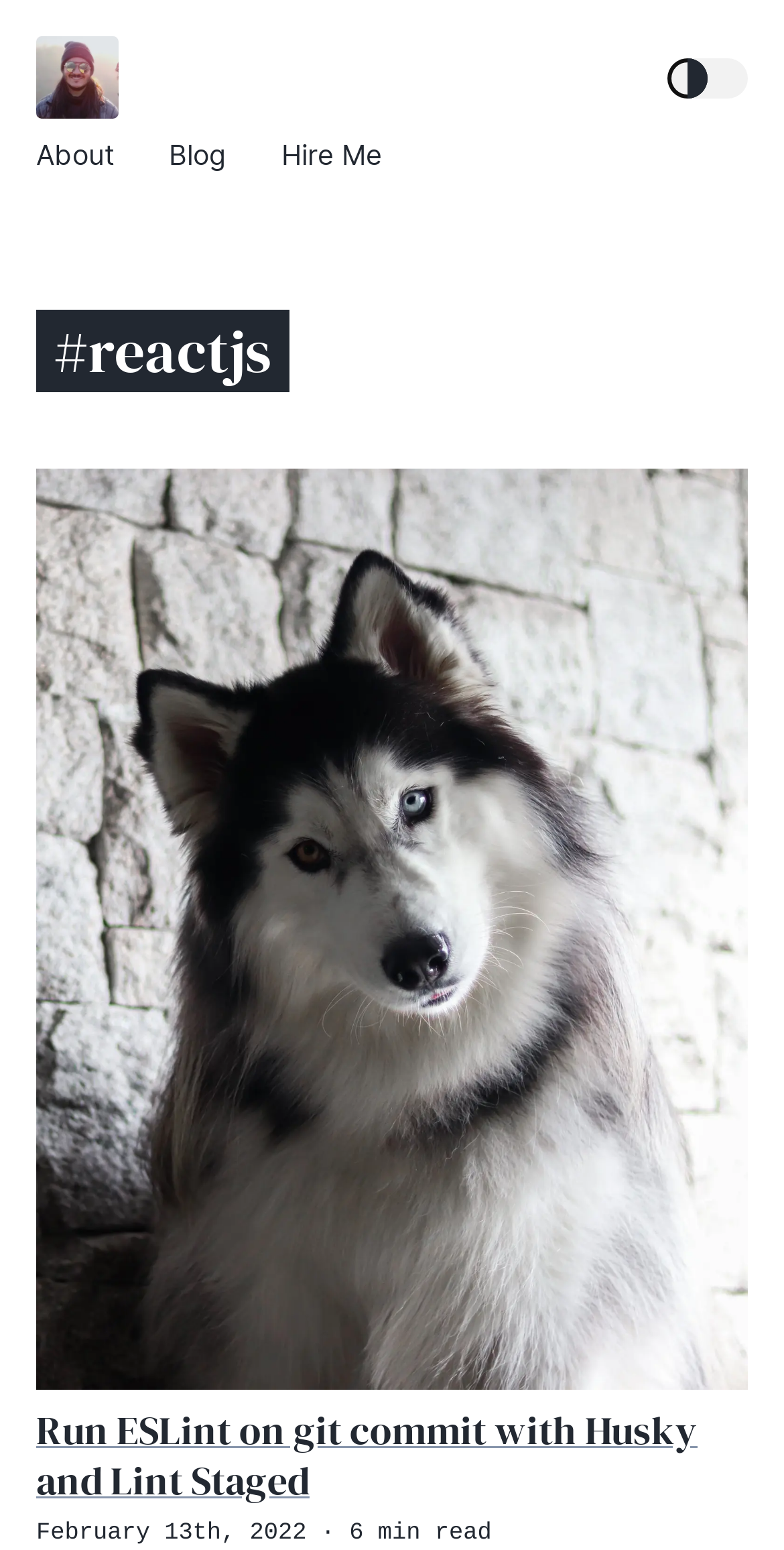Create a detailed summary of the webpage's content and design.

The webpage is an archive of posts related to ReactJS. At the top left corner, there is a blog logo image. Next to it, there is a primary navigation menu with three links: "About", "Blog", and "Hire Me". On the top right corner, there is a button to toggle dark mode.

Below the navigation menu, there is a heading that reads "#reactjs", which spans the entire width of the page. Underneath this heading, there is a list of blog posts. The first post is titled "Run ESLint on git commit with Husky and Lint Staged" and has a link to the post. The post also has a timestamp, "February 13th, 2022", and an estimated reading time of "min read". There is also a cover image associated with this post, which takes up most of the width of the page.

There are likely more blog posts listed below, but the provided accessibility tree only shows the first post.